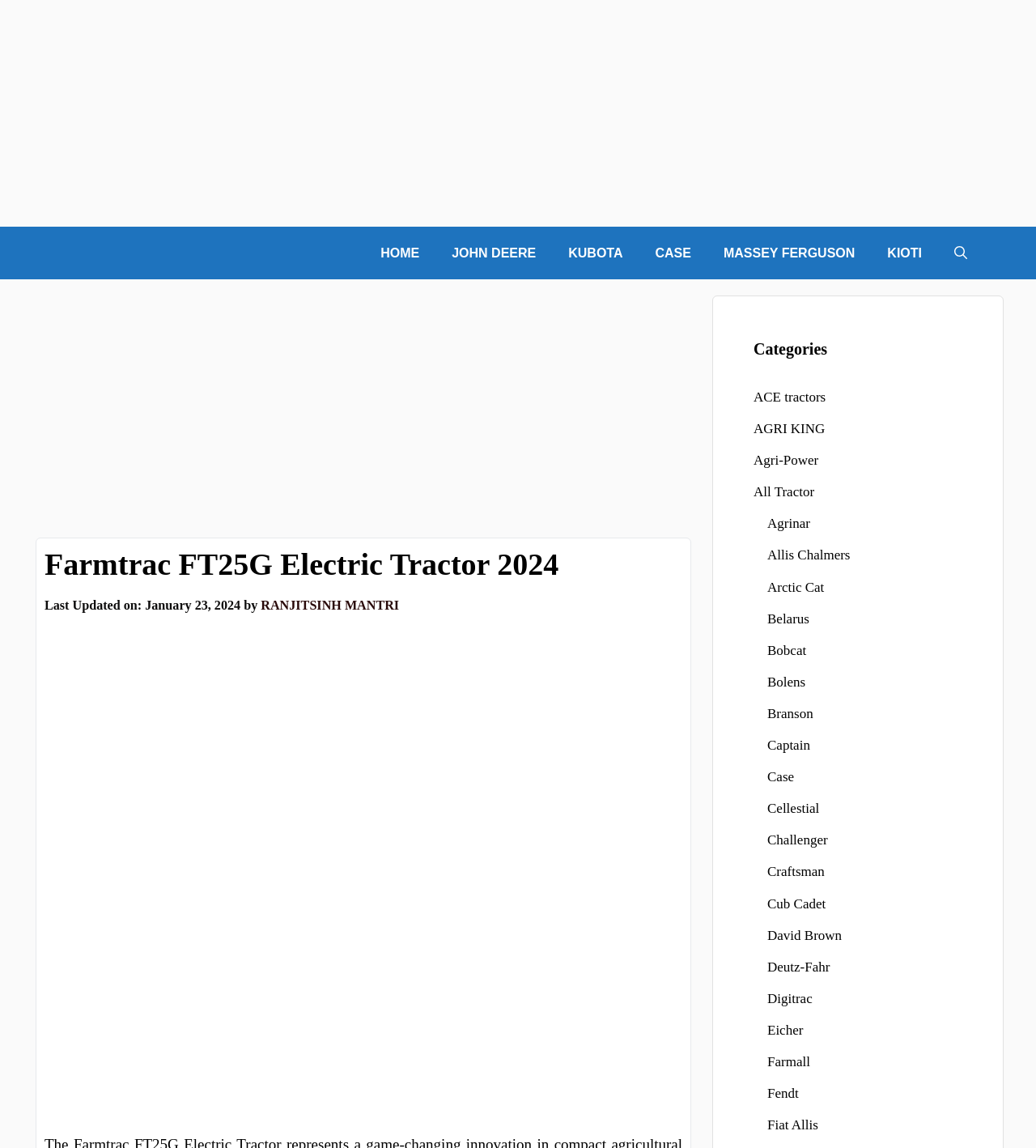Locate the bounding box coordinates of the clickable area to execute the instruction: "Click on the 'HOME' link". Provide the coordinates as four float numbers between 0 and 1, represented as [left, top, right, bottom].

[0.352, 0.197, 0.42, 0.243]